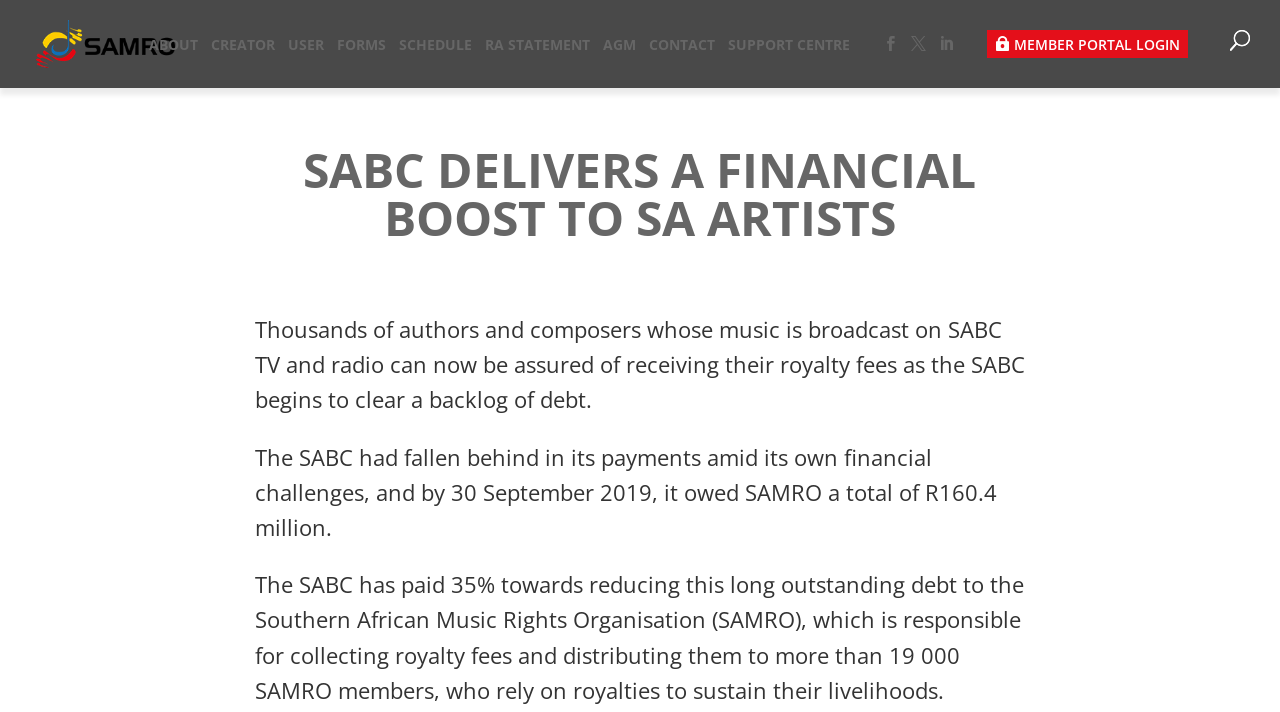Please indicate the bounding box coordinates for the clickable area to complete the following task: "View the SCHEDULE". The coordinates should be specified as four float numbers between 0 and 1, i.e., [left, top, right, bottom].

[0.312, 0.053, 0.369, 0.073]